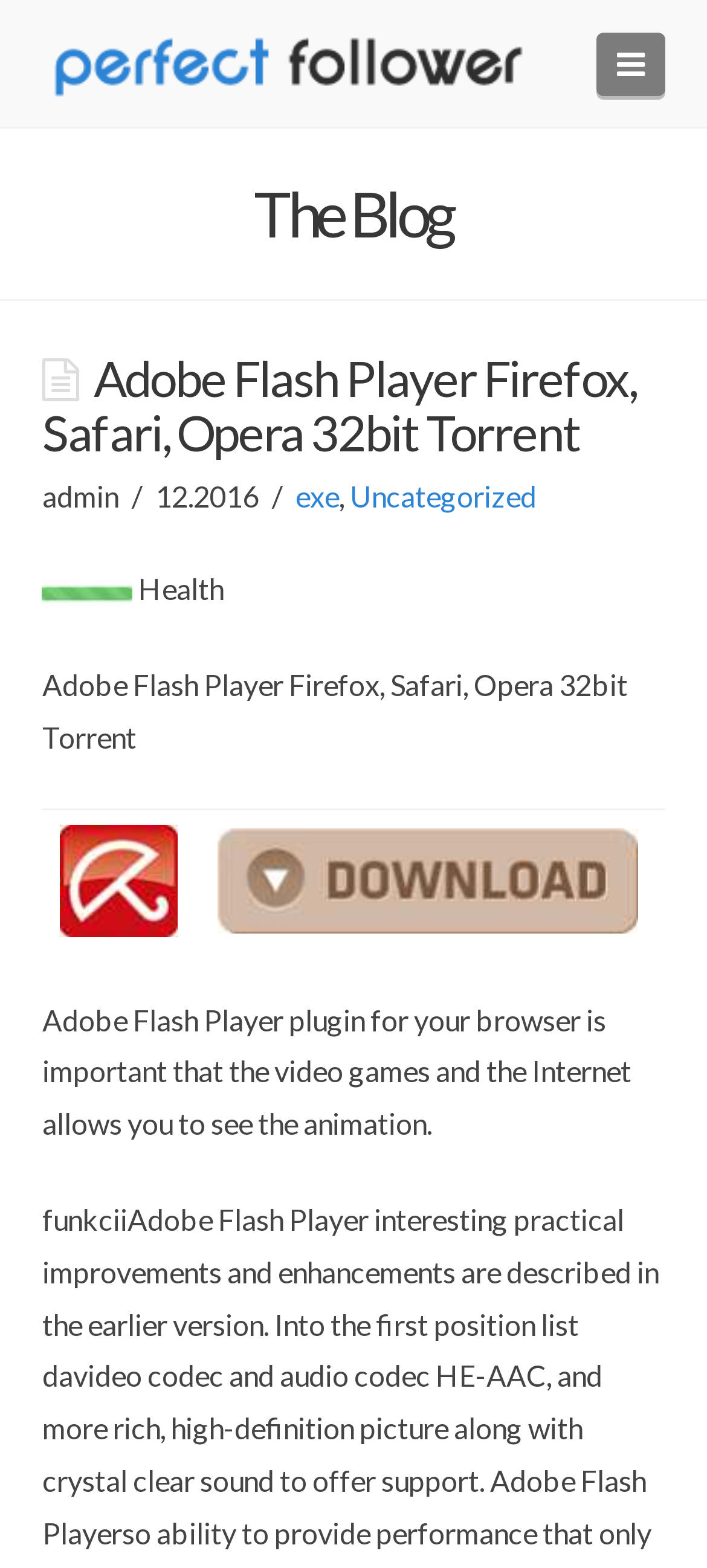What is the plugin for?
Please provide a single word or phrase in response based on the screenshot.

browser